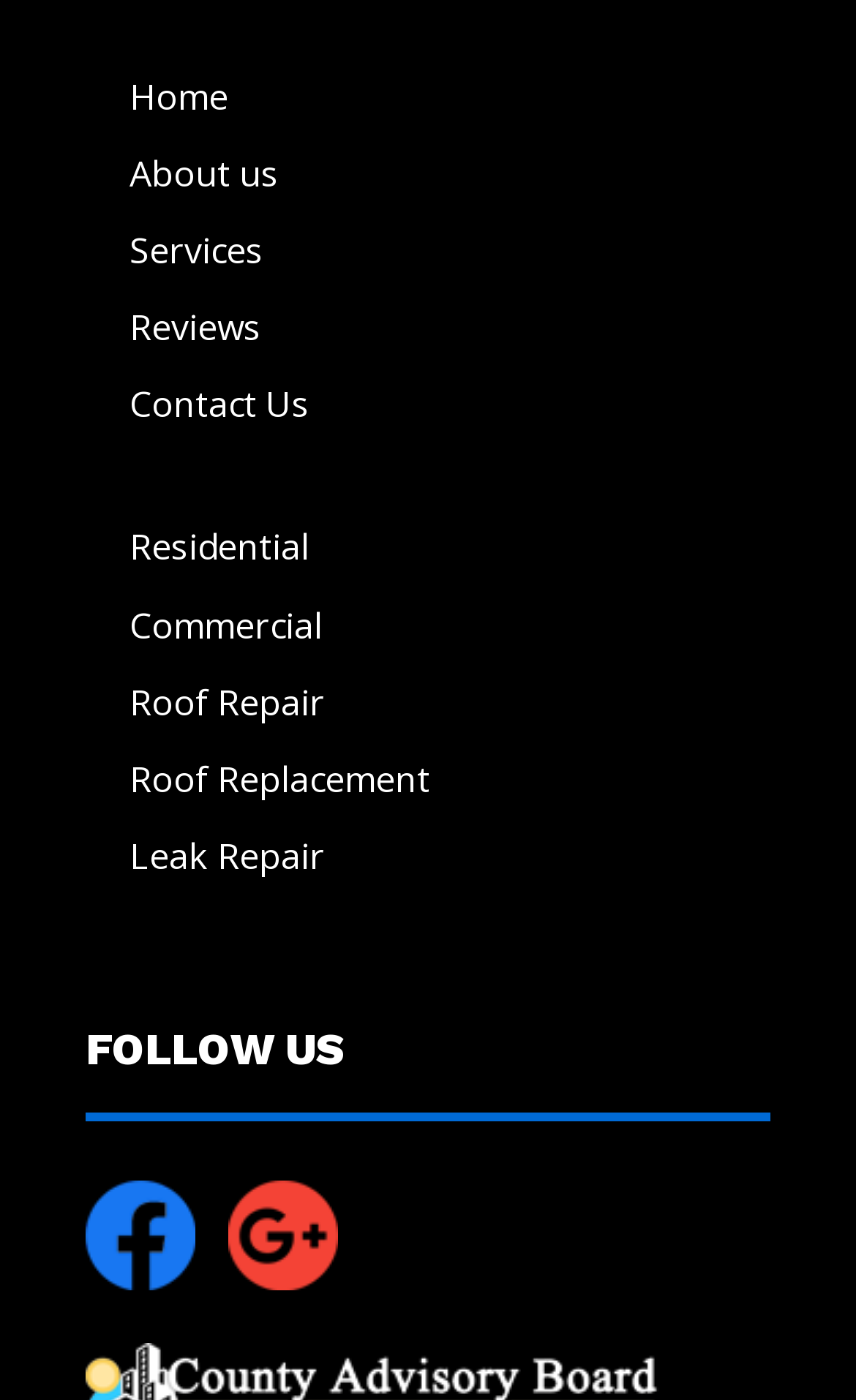How many columns are in the social media link table?
Please ensure your answer is as detailed and informative as possible.

I examined the table containing the social media links and found that it has two columns, each containing a link and an image.